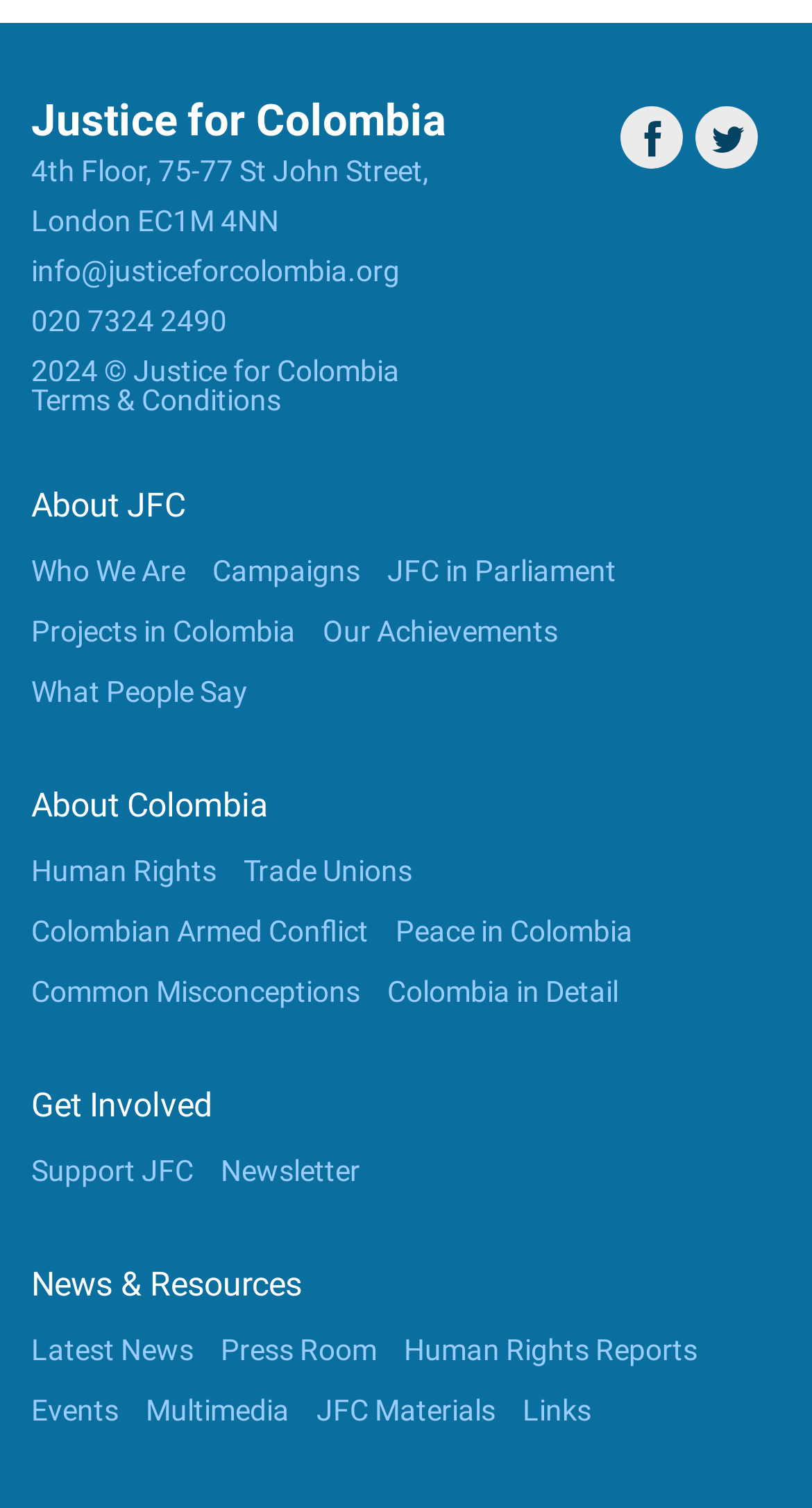Reply to the question with a single word or phrase:
What is the organization's name?

Justice for Colombia